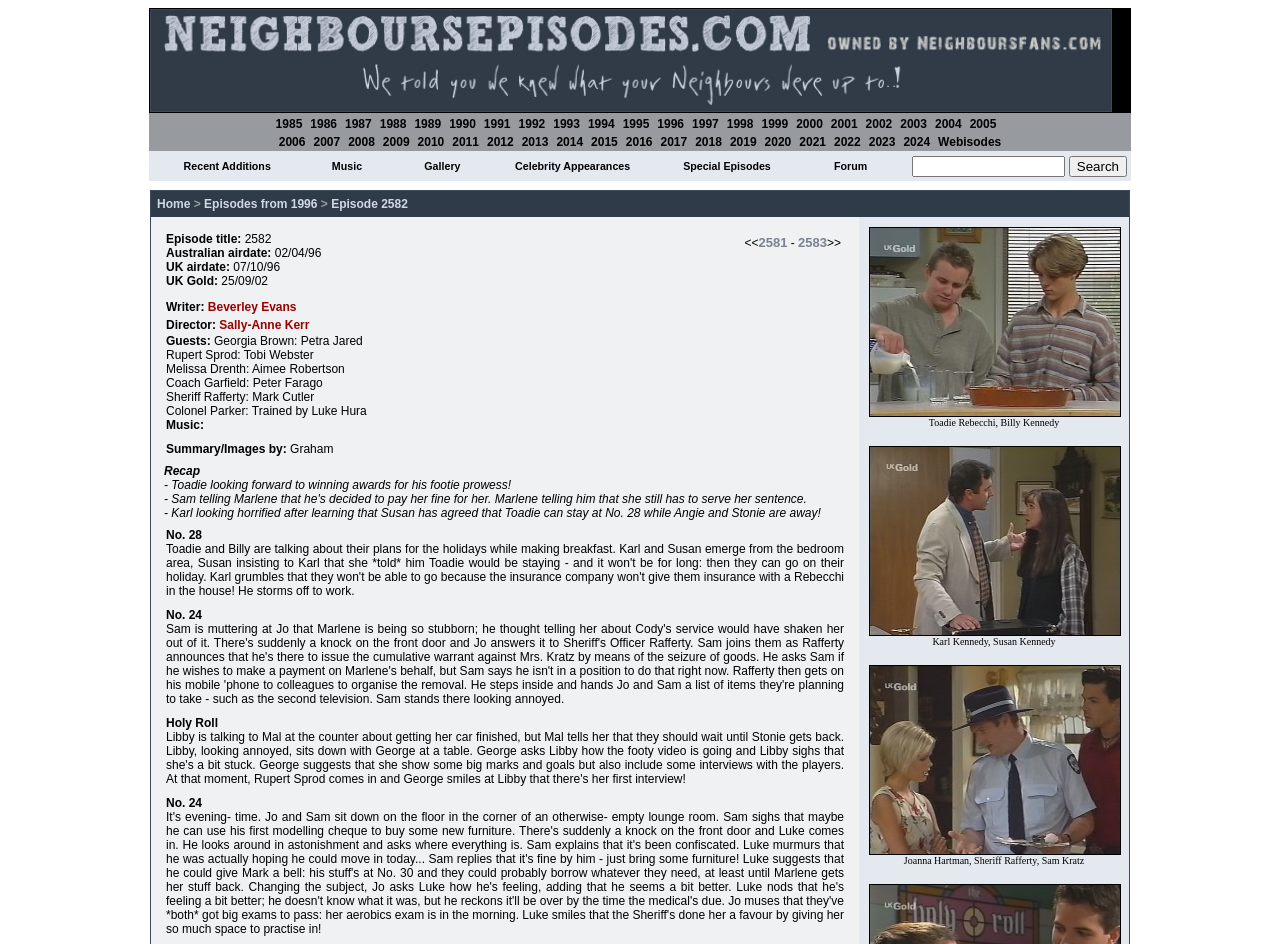How many main categories are available in the top menu?
Make sure to answer the question with a detailed and comprehensive explanation.

The top menu consists of six main categories: Recent Additions, Music, Gallery, Celebrity Appearances, Special Episodes, and Forum, which provide different ways to explore the Neighbours episode summaries and related content.